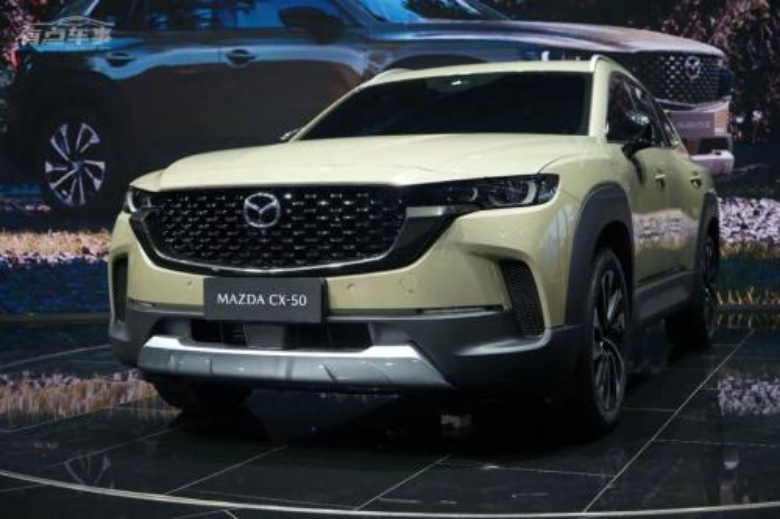Create a vivid and detailed description of the image.

The image features the Mazda CX-50, a distinctive mid-sized SUV that showcases a modern design complemented by a robust front grille and sleek lines. This model is prominently displayed against a blurred backdrop that hints at an outdoor setting, suggesting adventurous capabilities. The vehicle's body is painted in a light beige color, accentuating its stylish profile. Below the front grille, a sign reading "MAZDA CX-50" clearly identifies the model. This showcase hints at the vehicle's position in the competitive SUV market, especially in the context of industry discussions around popular models for the year.